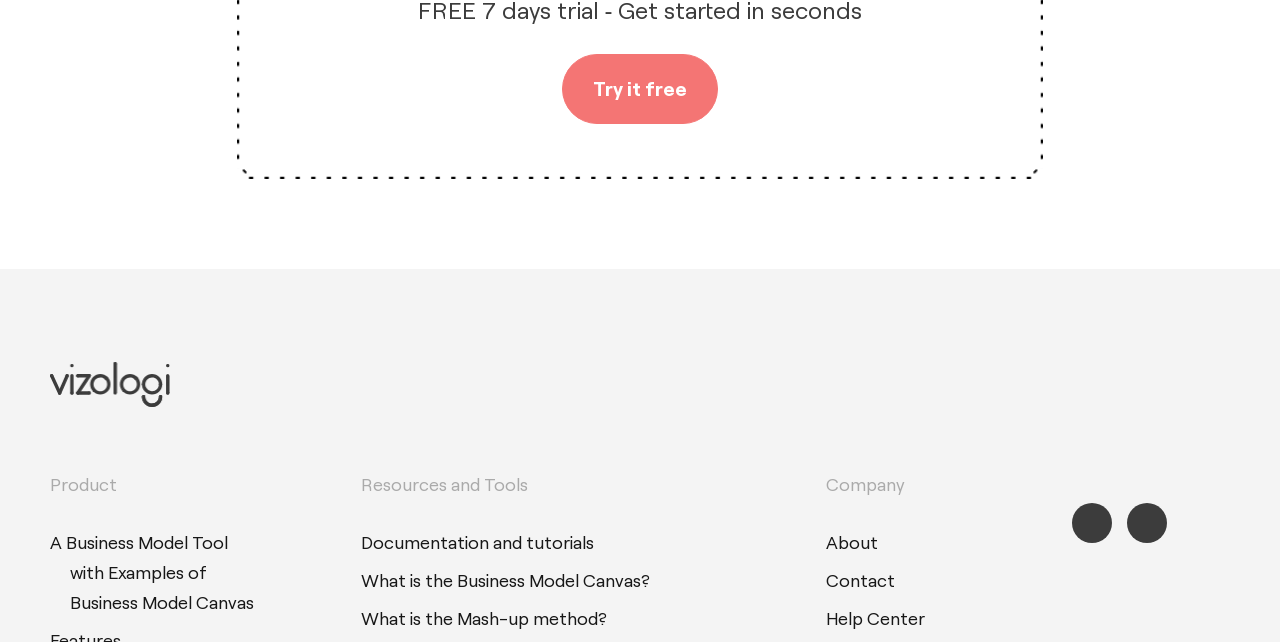What is the purpose of the 'Try it free' link?
Provide an in-depth and detailed answer to the question.

The purpose of the 'Try it free' link can be inferred from the link text itself, which suggests that it allows users to try the service without any cost.